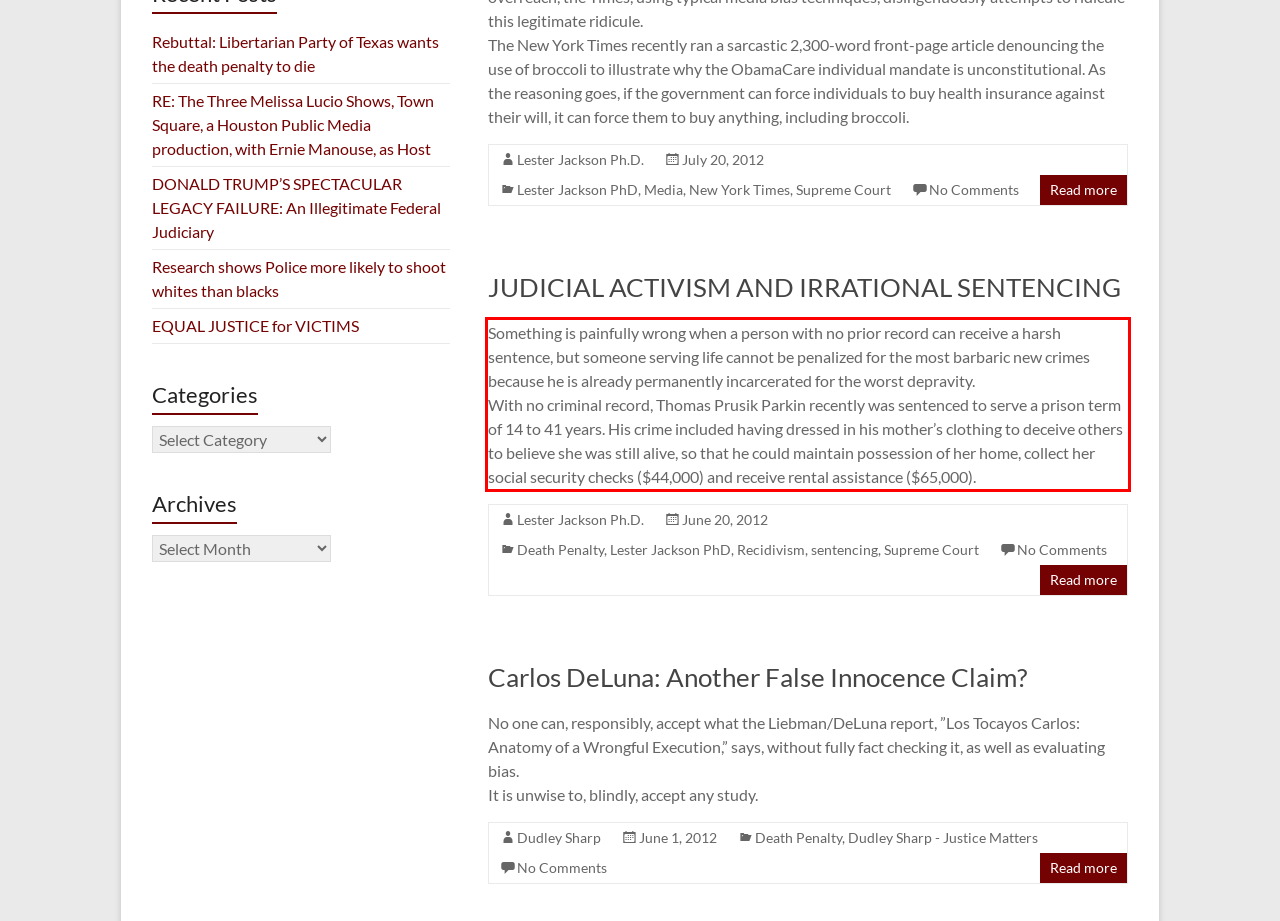You have a screenshot of a webpage, and there is a red bounding box around a UI element. Utilize OCR to extract the text within this red bounding box.

Something is painfully wrong when a person with no prior record can receive a harsh sentence, but someone serving life cannot be penalized for the most barbaric new crimes because he is already permanently incarcerated for the worst depravity. With no criminal record, Thomas Prusik Parkin recently was sentenced to serve a prison term of 14 to 41 years. His crime included having dressed in his mother’s clothing to deceive others to believe she was still alive, so that he could maintain possession of her home, collect her social security checks ($44,000) and receive rental assistance ($65,000).